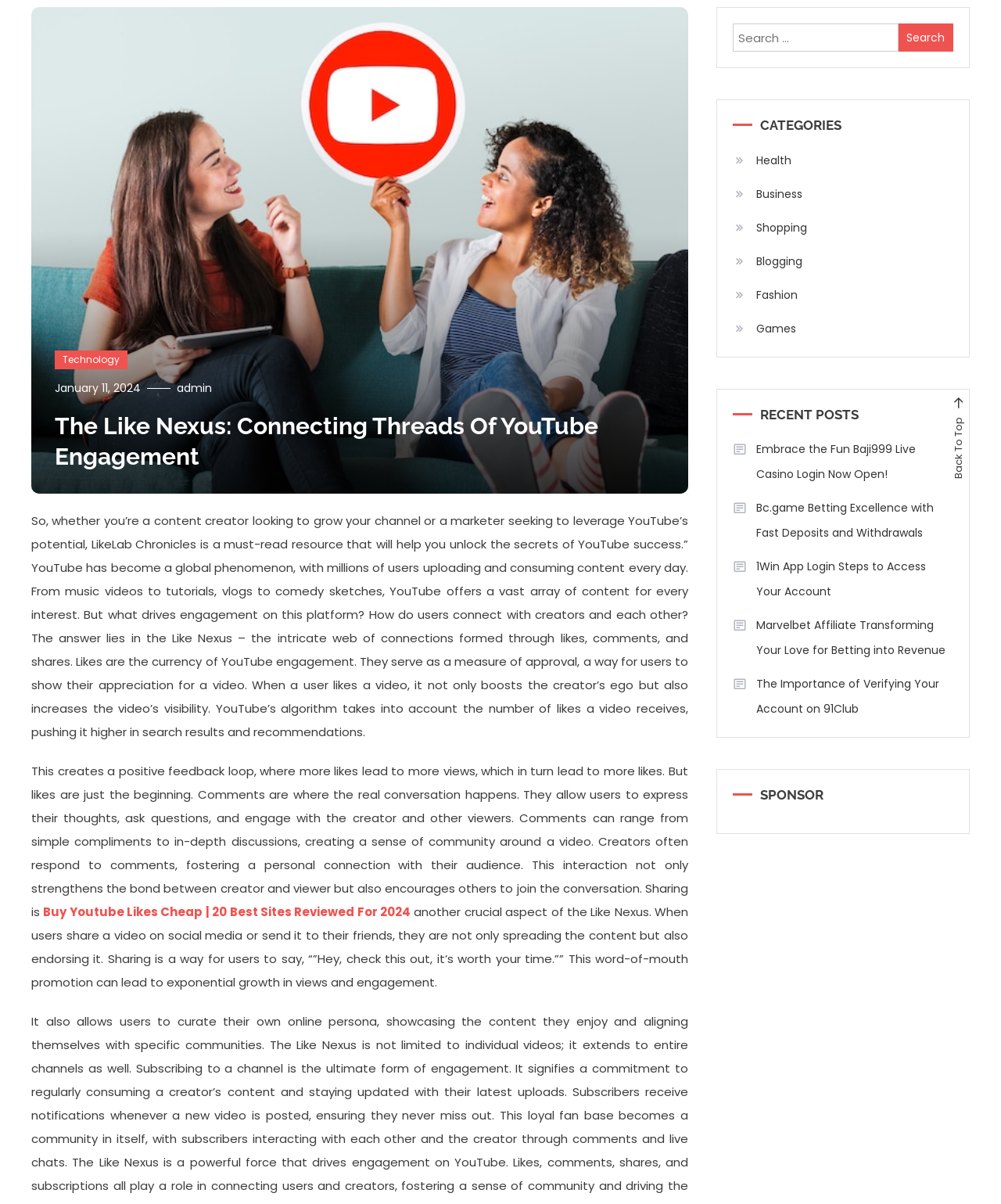Predict the bounding box for the UI component with the following description: "January 11, 2024".

[0.055, 0.316, 0.141, 0.329]